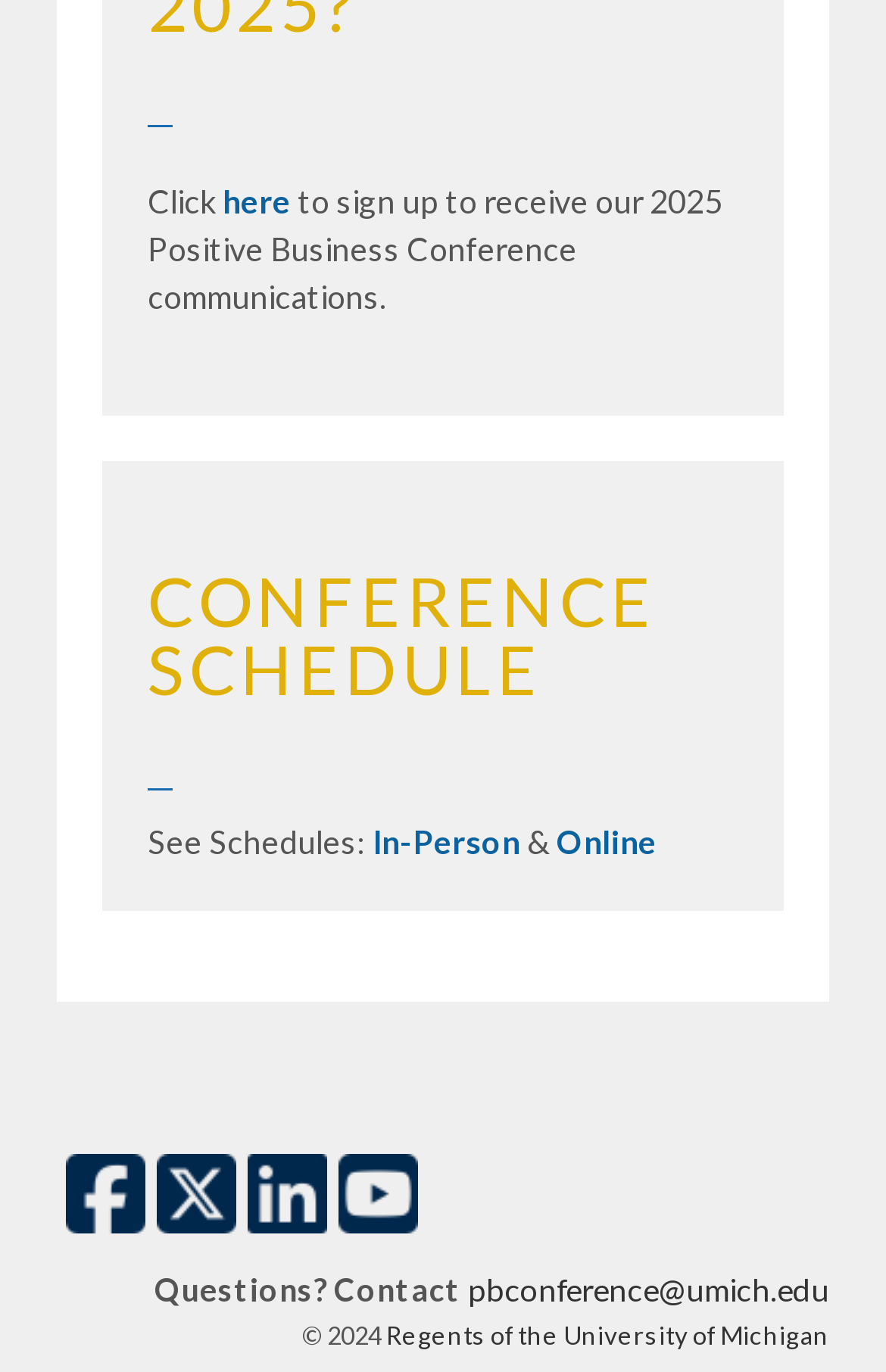What is the contact email for questions?
Please use the image to provide an in-depth answer to the question.

The webpage provides a contact email, 'pbconference@umich.edu', which users can use to ask questions or seek information about the conference.